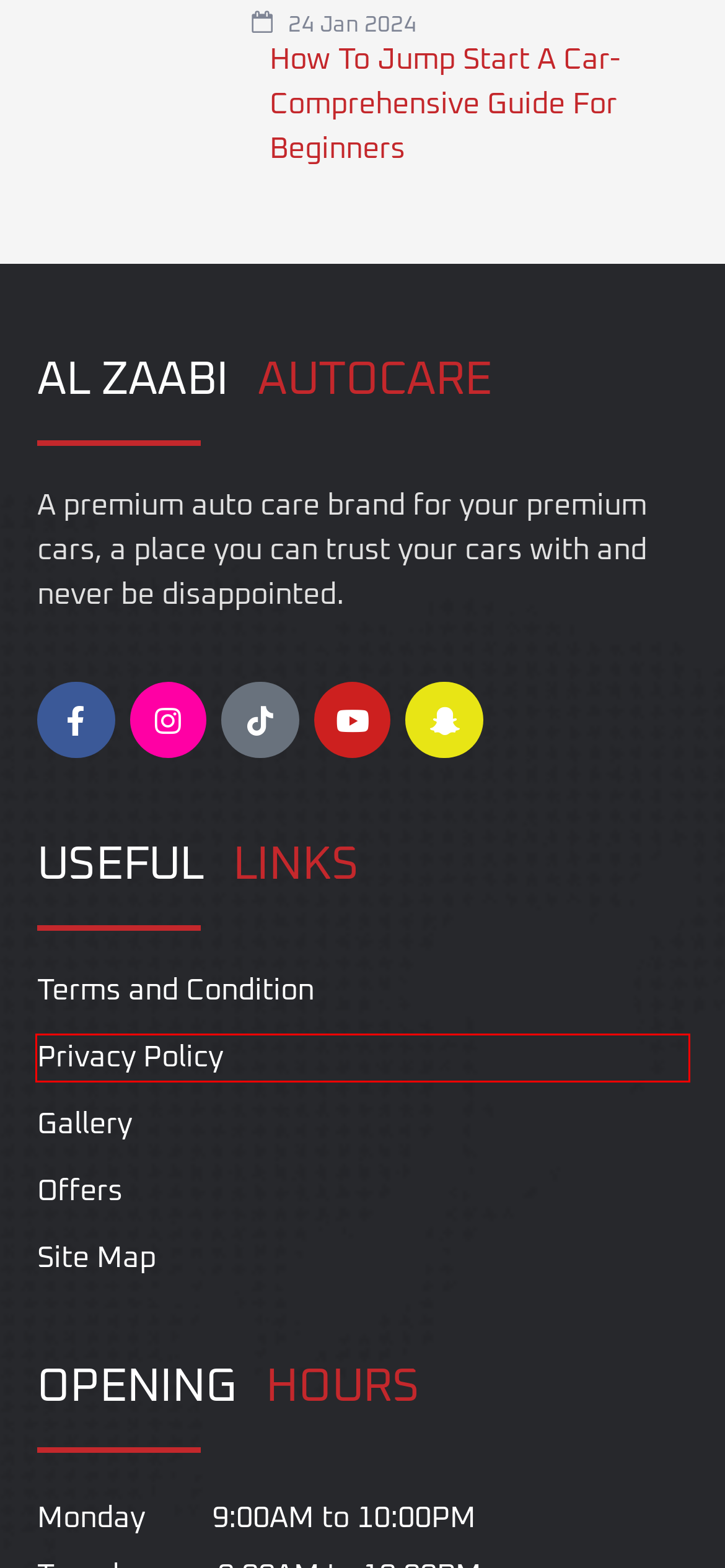You are looking at a webpage screenshot with a red bounding box around an element. Pick the description that best matches the new webpage after interacting with the element in the red bounding box. The possible descriptions are:
A. AlZaabi Autocare (@alzaabiautocare) | Snapchat Stories, Spotlight & Lenses
B. Gallery
C. Terms and Condition
D. How To Transfer Car Ownership In Abu Dhabi- A Beginner’s Guide
E. Fuel Saving Tips In The UAE
F. Privacy Policy
G. How To Jump Start A Car
H. Offers

F